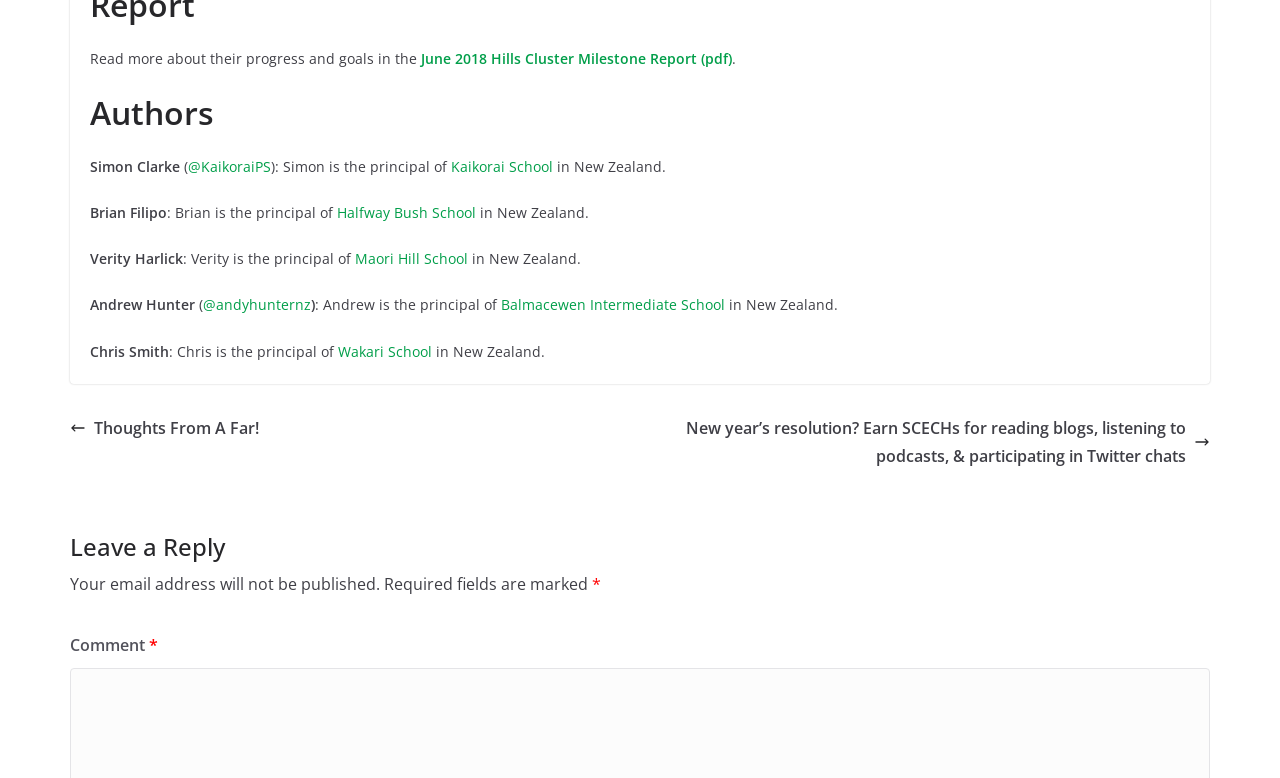Provide a one-word or one-phrase answer to the question:
What is the name of the school where Andrew Hunter is the principal?

Balmacewen Intermediate School